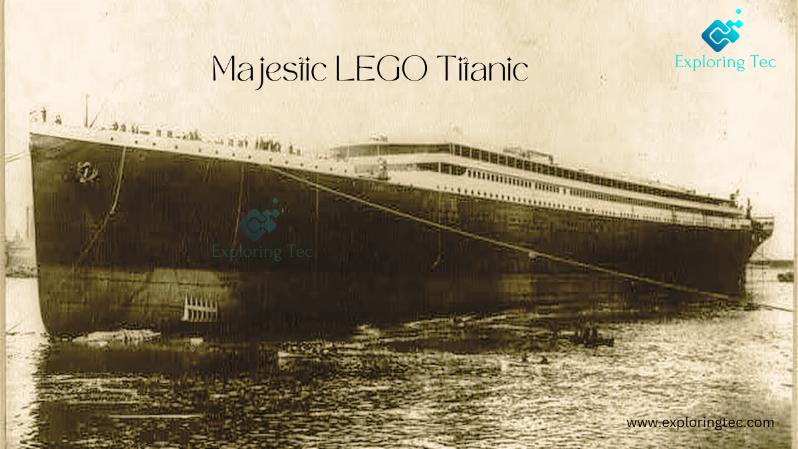Elaborate on the image by describing it in detail.

The image showcases a remarkable depiction of the "Majestic LEGO Titanic," emphasizing the intricate design and grandeur of this LEGO model. The black-and-white aesthetic gives it a vintage feel, reminiscent of the iconic ship's historical significance. The LEGO Titanic is portrayed with impressive details, reflecting its craftsmanship and creativity. The title "Majestic LEGO Titanic" is elegantly displayed above the ship, with the logo of "Exploring Tec" subtly positioned in the corner, adding a modern touch to this classic representation. The overall composition invites viewers to appreciate both the history of the Titanic and the artistry in recreating it with LEGO bricks.